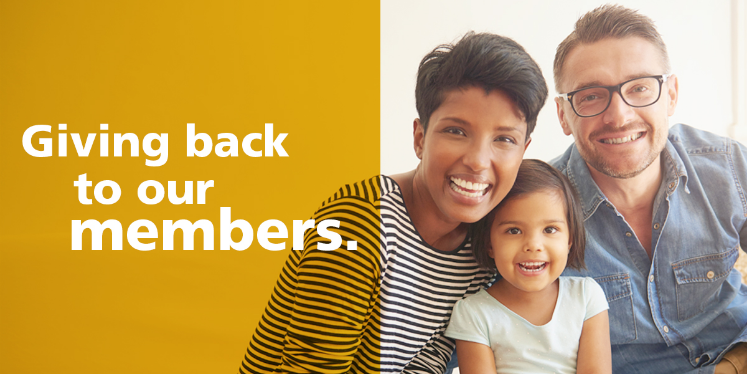What is the relationship between the three people in the image?
Examine the screenshot and reply with a single word or phrase.

family